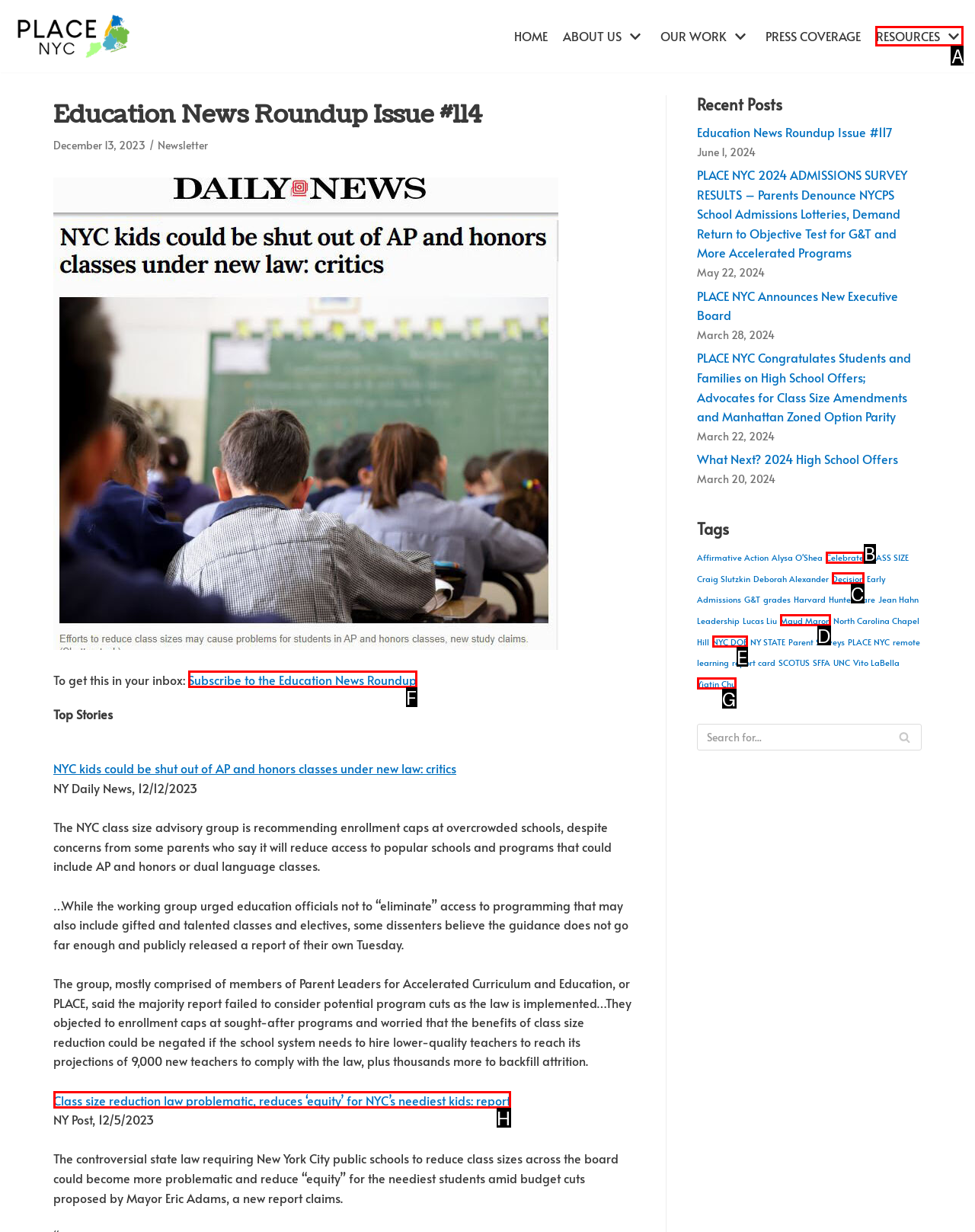Identify the HTML element that best matches the description: Decision. Provide your answer by selecting the corresponding letter from the given options.

C